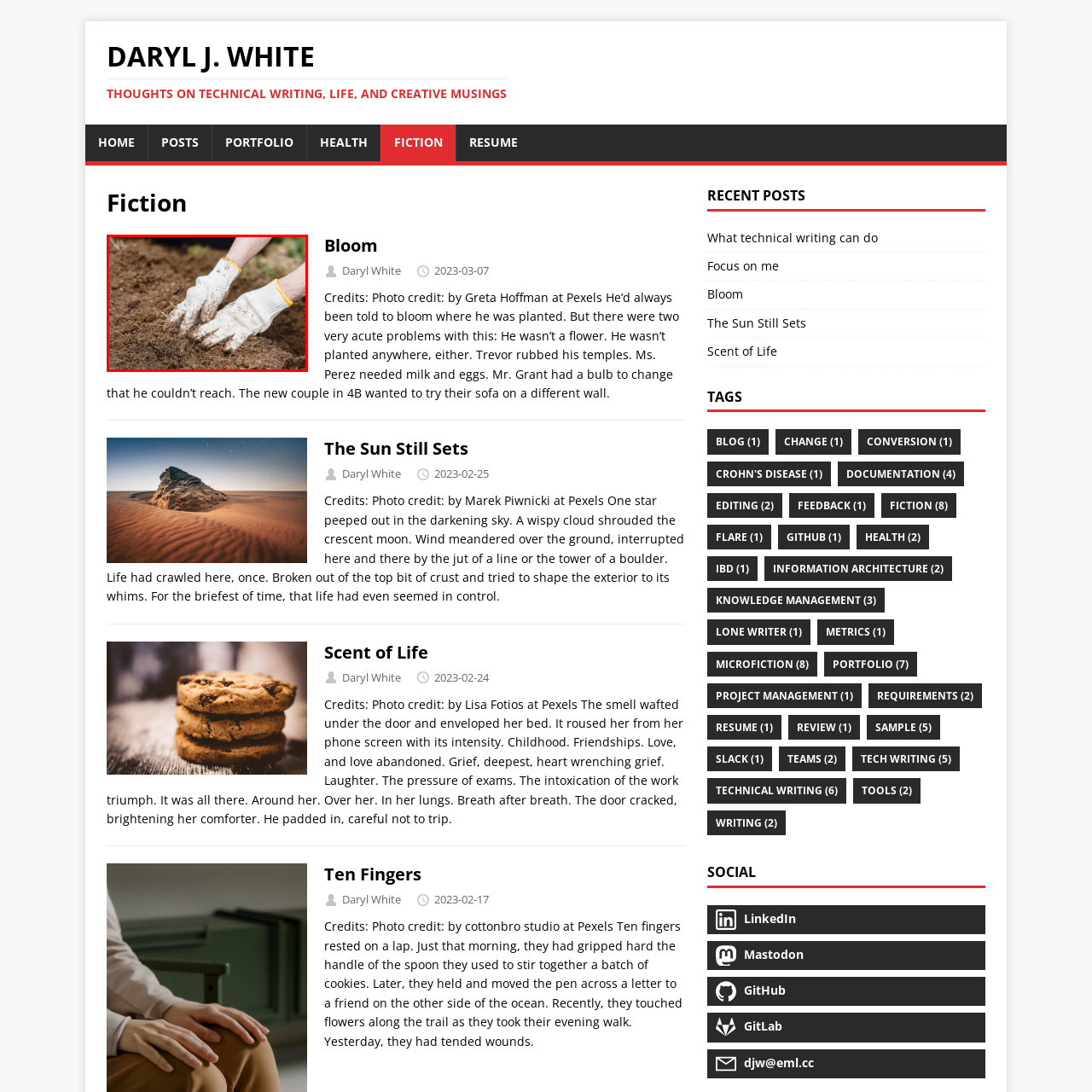Analyze the content inside the red-marked area, What is the background of the image? Answer using only one word or a concise phrase.

Blurred green